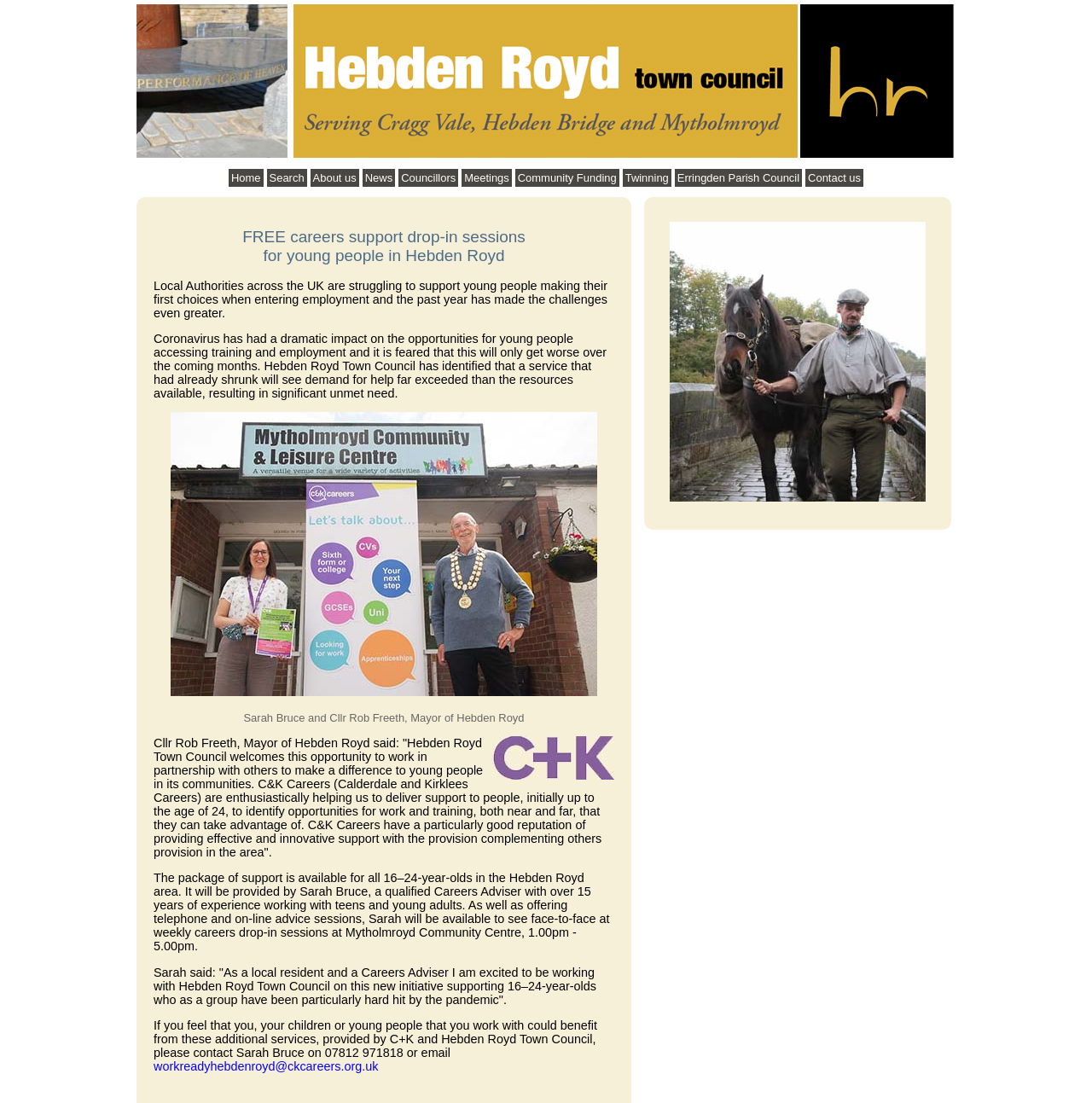Please mark the clickable region by giving the bounding box coordinates needed to complete this instruction: "Contact us".

[0.738, 0.153, 0.791, 0.169]